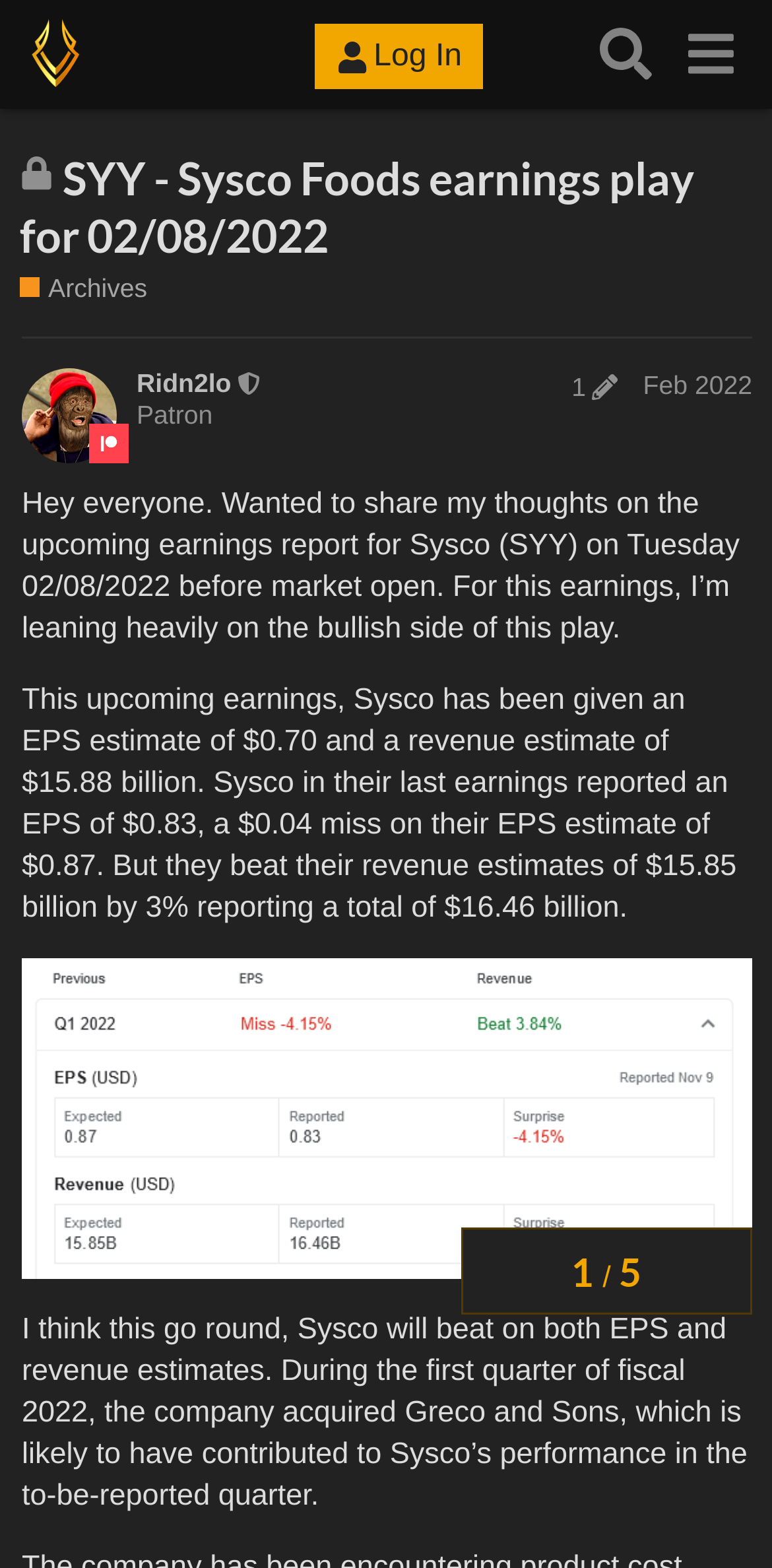What is the topic of this archived thread?
Using the information from the image, give a concise answer in one word or a short phrase.

SYY - Sysco Foods earnings play